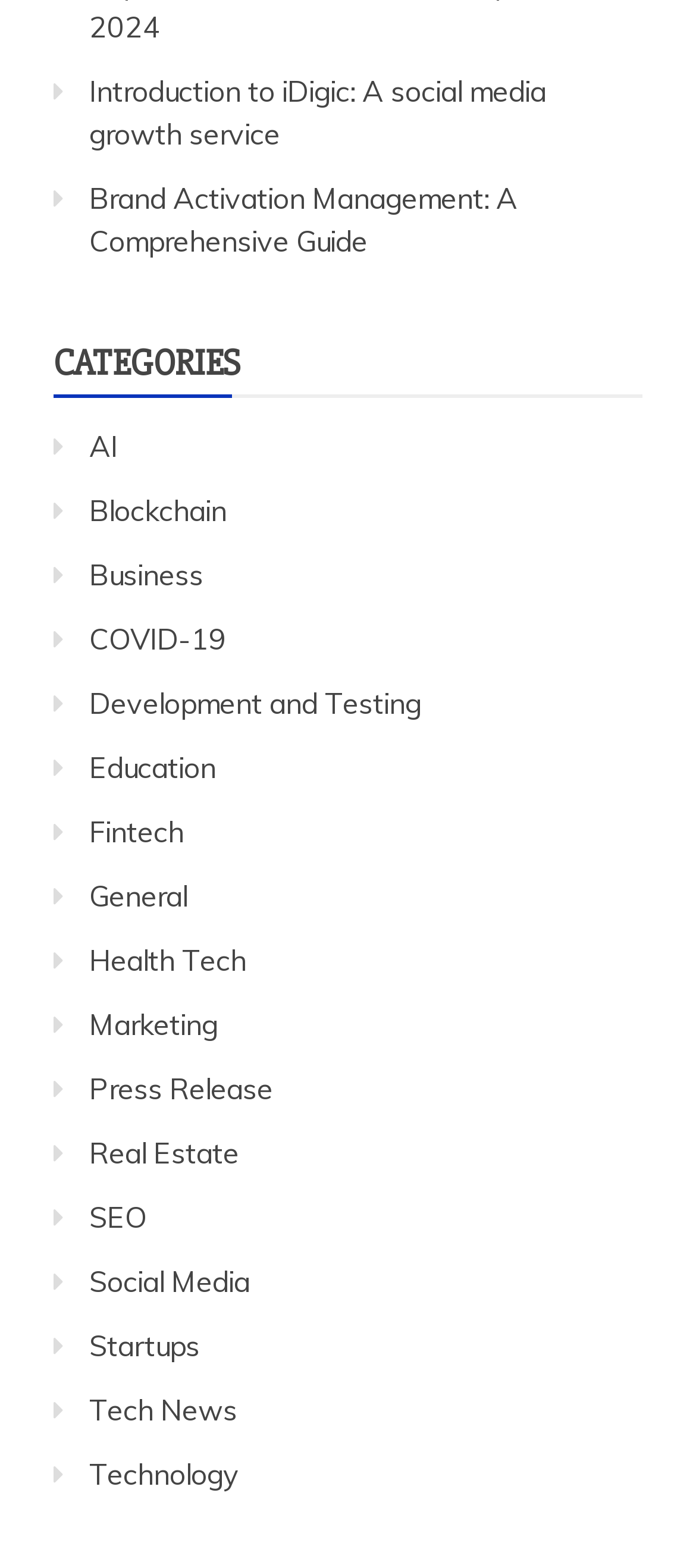Locate the bounding box coordinates of the clickable area to execute the instruction: "Open the API Reference". Provide the coordinates as four float numbers between 0 and 1, represented as [left, top, right, bottom].

None